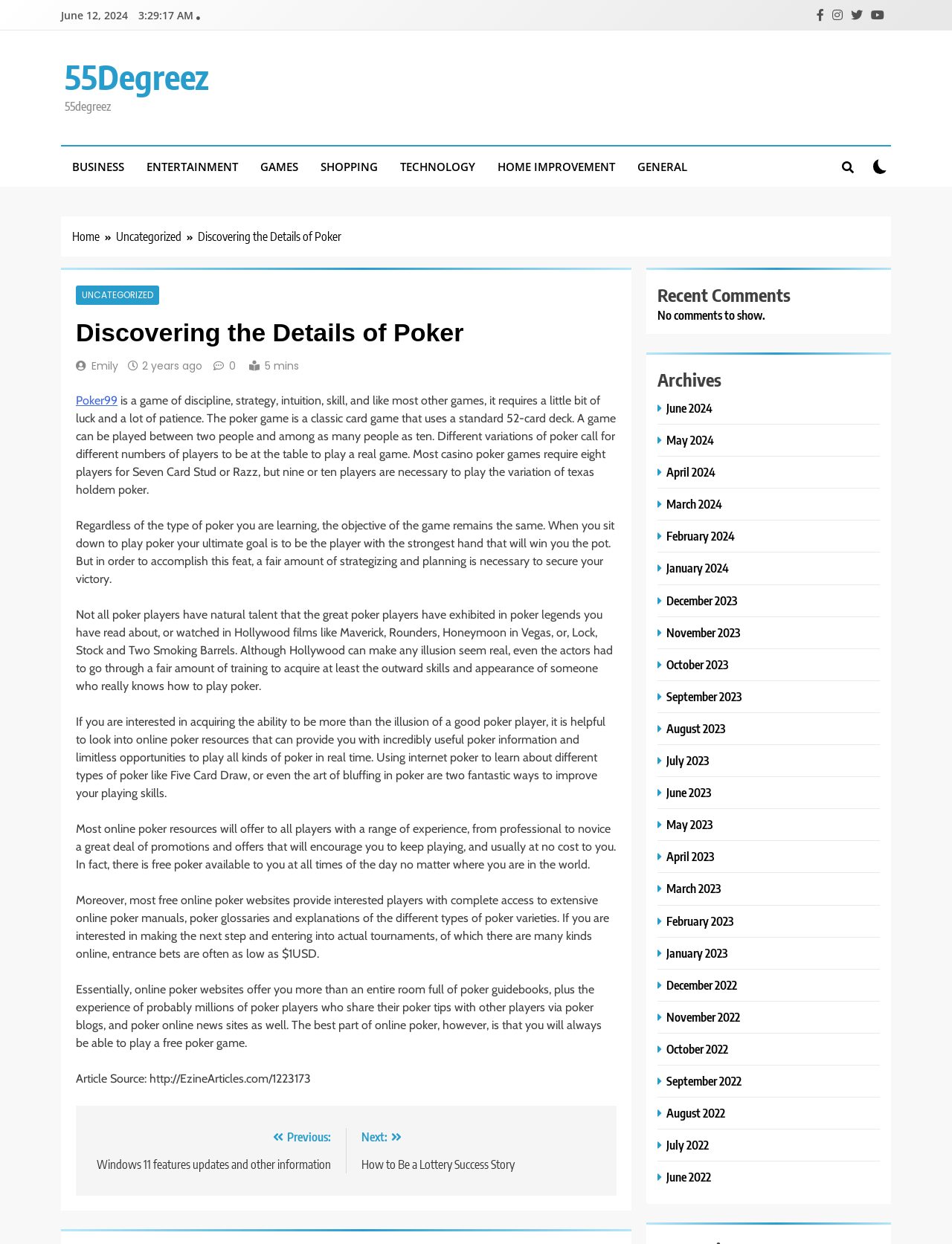Describe in detail what you see on the webpage.

The webpage is an article about poker, titled "Discovering the Details of Poker". At the top of the page, there is a date and time stamp, "June 12, 2024 3:29:19 AM", followed by a row of social media links and a search icon. Below this, there is a navigation menu with links to different categories, including "BUSINESS", "ENTERTAINMENT", "GAMES", and more.

The main content of the article is divided into several paragraphs, which discuss the game of poker, its objective, and strategies for playing. The text is accompanied by a heading that reads "Discovering the Details of Poker" and is attributed to an author named Emily.

On the right-hand side of the page, there is a sidebar with several sections. The first section displays a list of recent posts, with links to other articles. Below this, there is a section titled "Recent Comments", which currently shows no comments. The next section is titled "Archives" and lists links to articles from different months, dating back to 2022.

At the bottom of the page, there is a navigation menu with links to previous and next posts, as well as a section titled "Posts" with links to other articles.